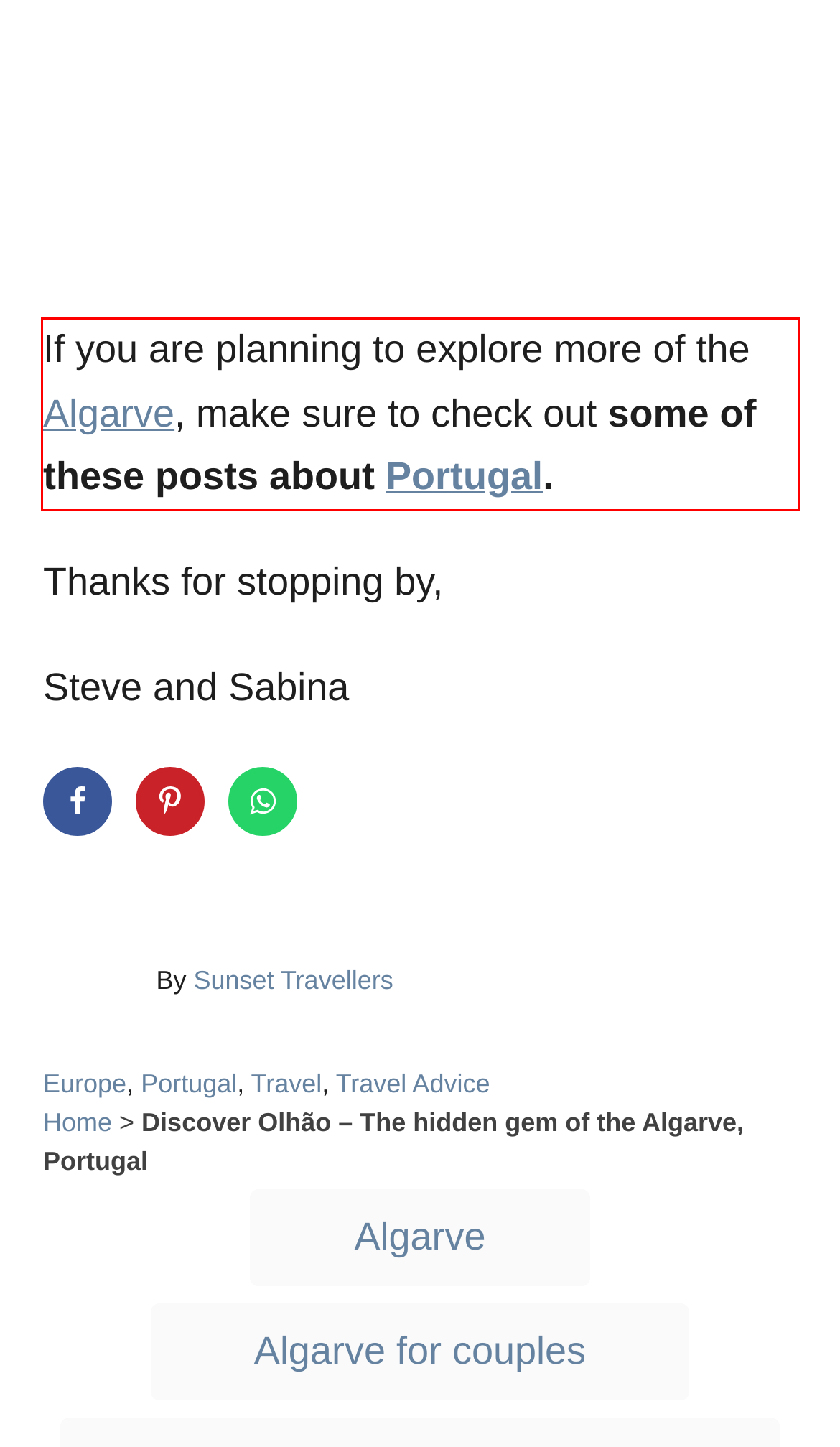Please identify and extract the text content from the UI element encased in a red bounding box on the provided webpage screenshot.

If you are planning to explore more of the Algarve, make sure to check out some of these posts about Portugal.